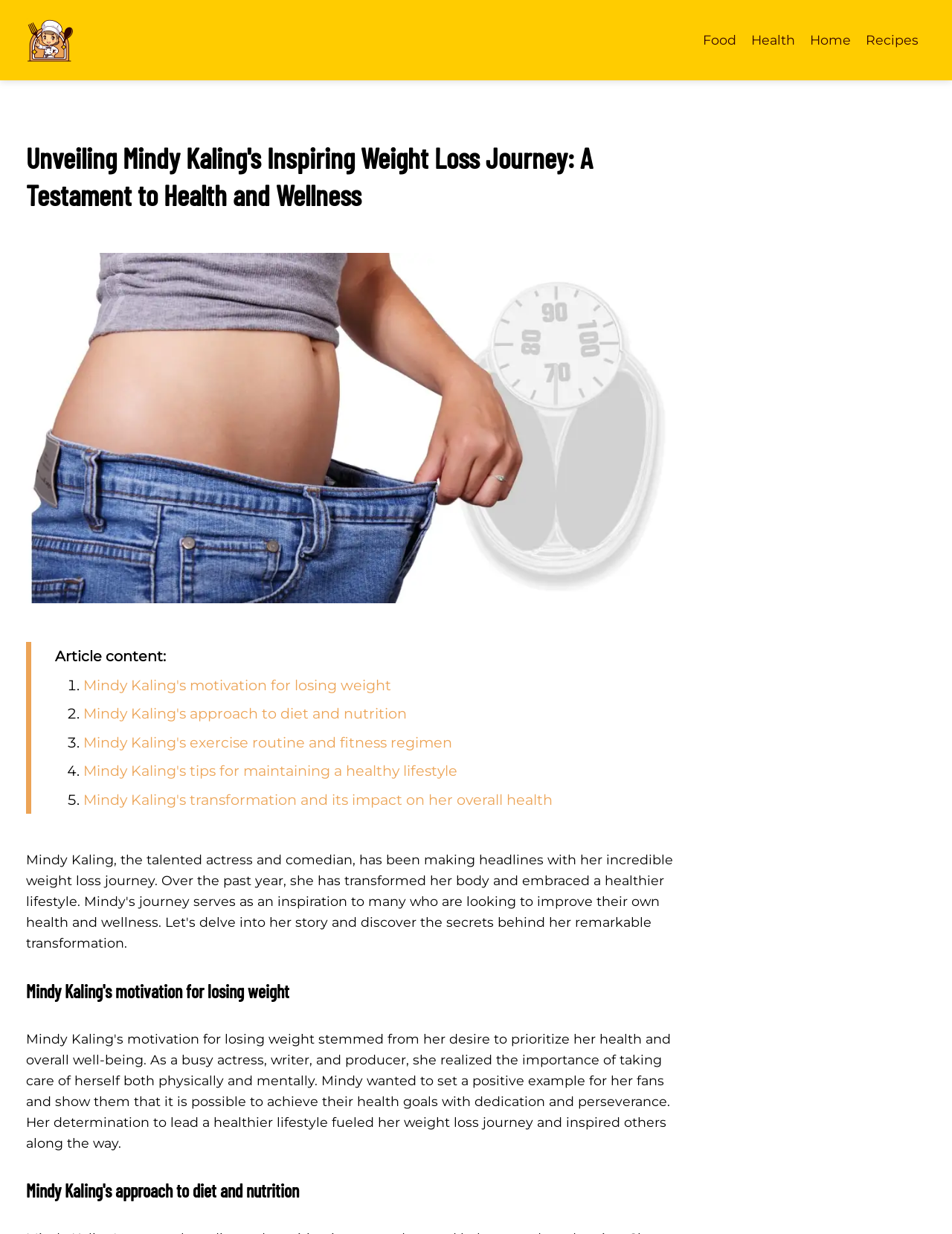Using the elements shown in the image, answer the question comprehensively: What is the position of the 'Recipes' link on the webpage?

The 'Recipes' link is positioned at the rightmost side of the webpage, as indicated by its bounding box coordinates [0.902, 0.023, 0.973, 0.042], which have the largest x1 and x2 values among the navigation links.